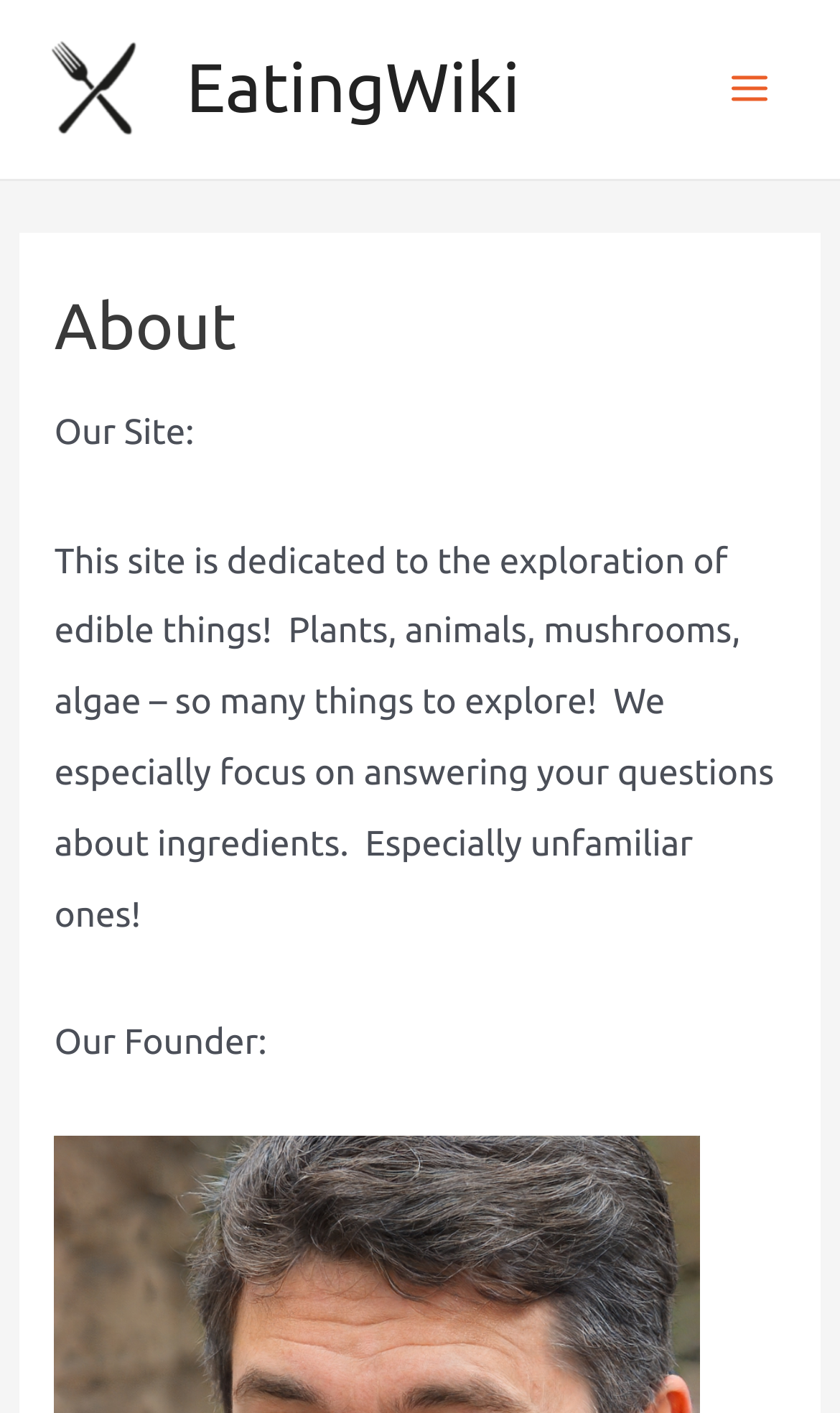Find and provide the bounding box coordinates for the UI element described with: "Main Menu".

[0.834, 0.029, 0.949, 0.097]